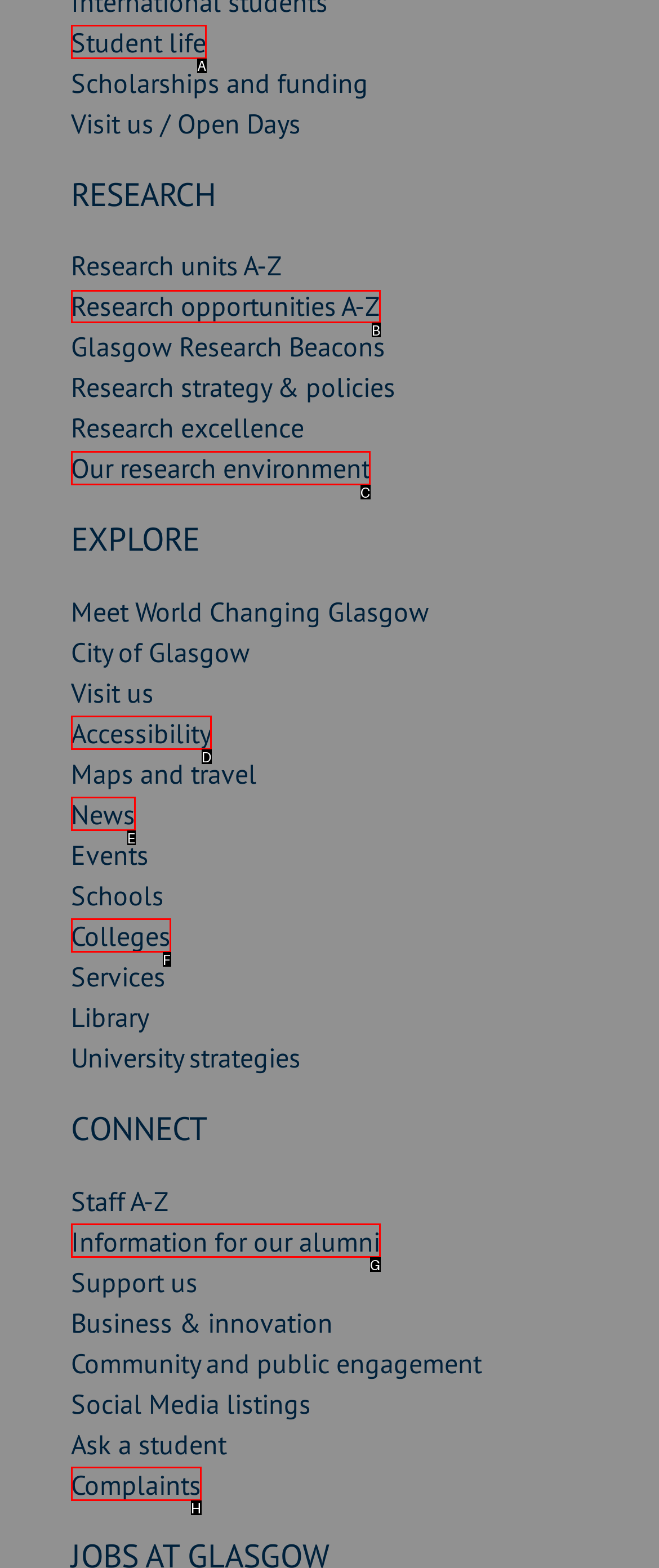Identify the correct HTML element to click for the task: Learn about research opportunities. Provide the letter of your choice.

B